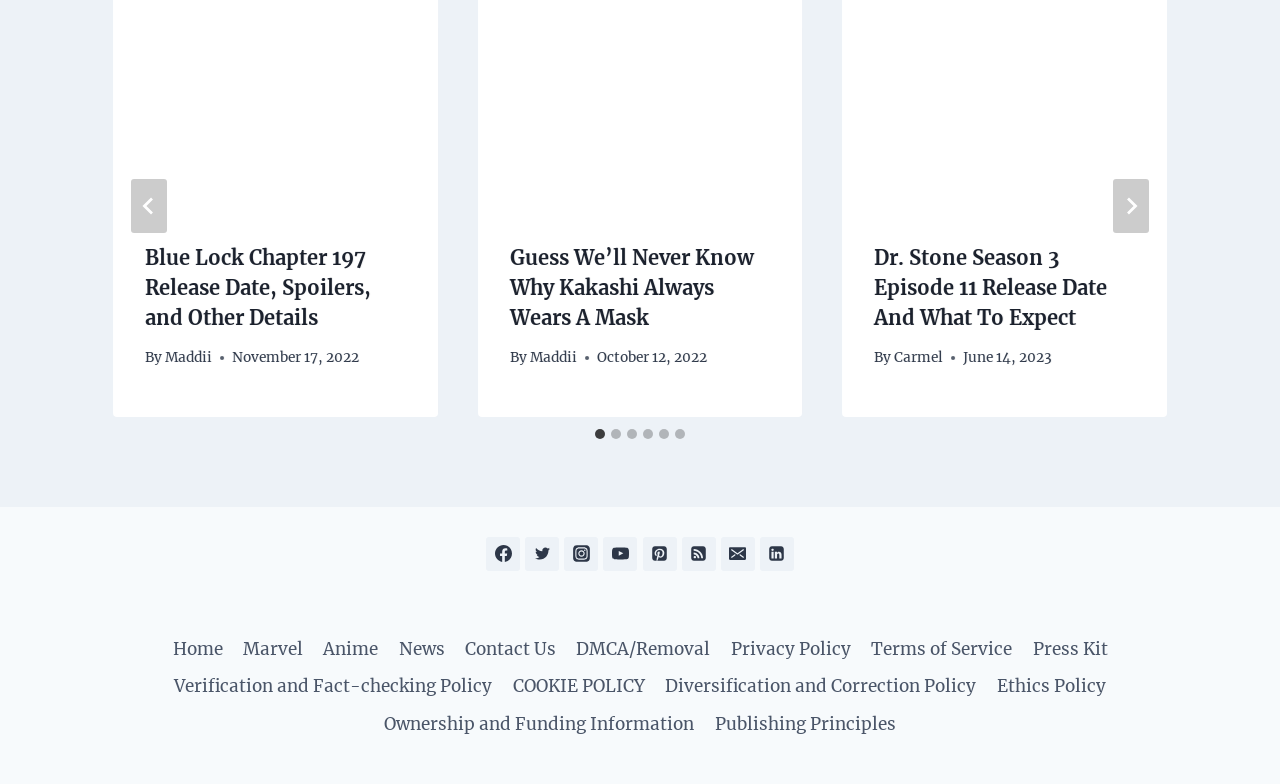Give a short answer to this question using one word or a phrase:
How many tabs are there in the slide navigation?

6